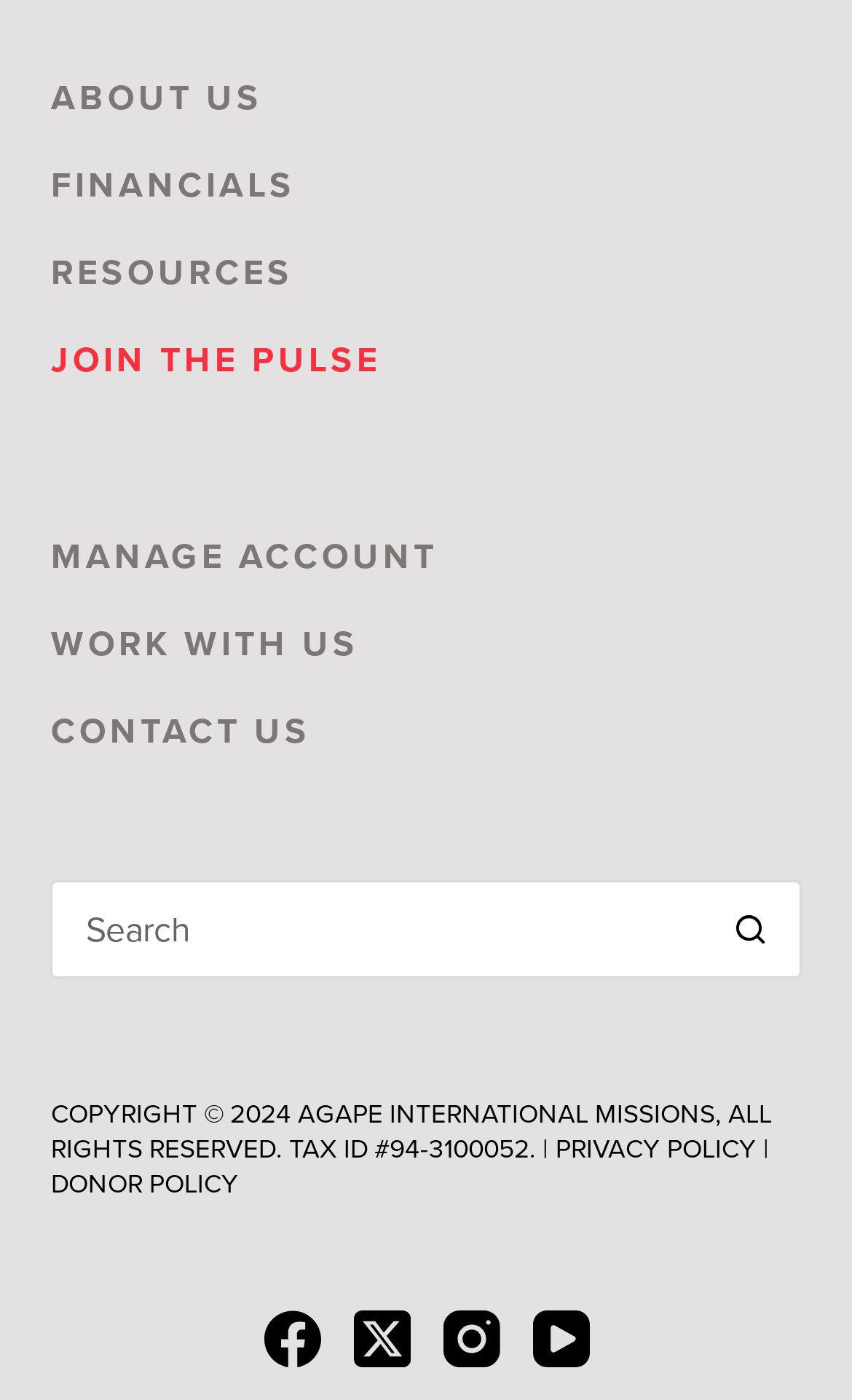Can you provide the bounding box coordinates for the element that should be clicked to implement the instruction: "View Facebook page"?

[0.309, 0.936, 0.376, 0.977]